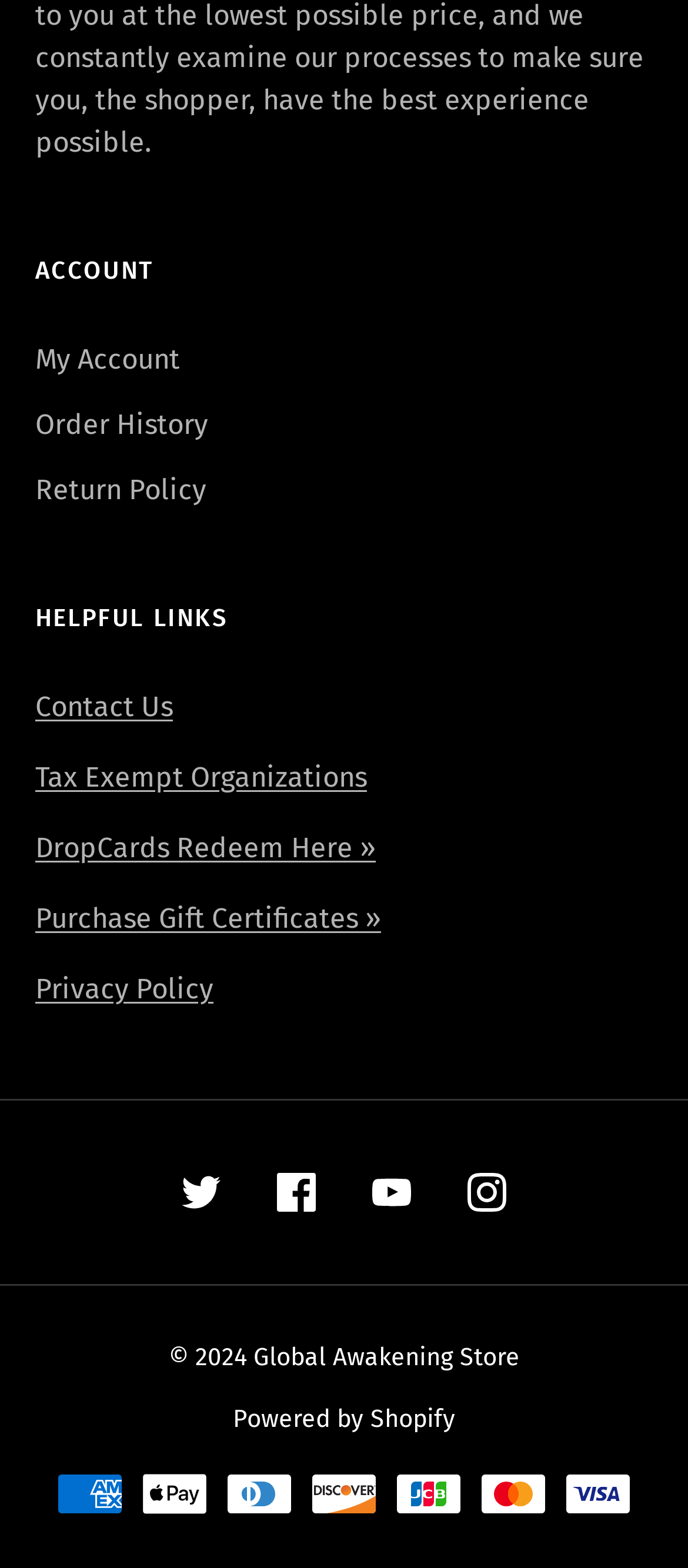Identify the bounding box coordinates for the element that needs to be clicked to fulfill this instruction: "Contact us". Provide the coordinates in the format of four float numbers between 0 and 1: [left, top, right, bottom].

[0.051, 0.442, 0.251, 0.463]